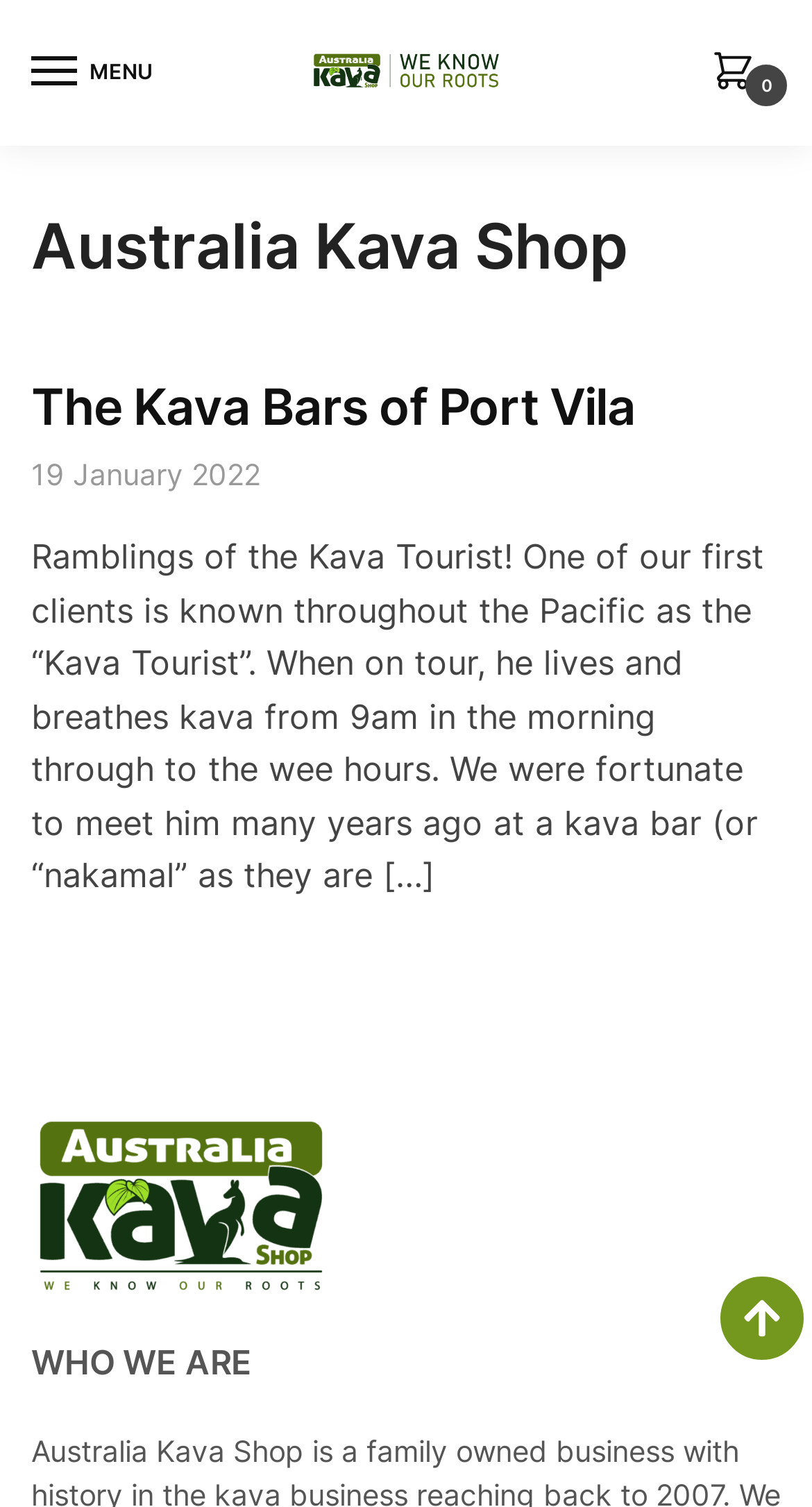Use a single word or phrase to respond to the question:
How many images are on the webpage?

3